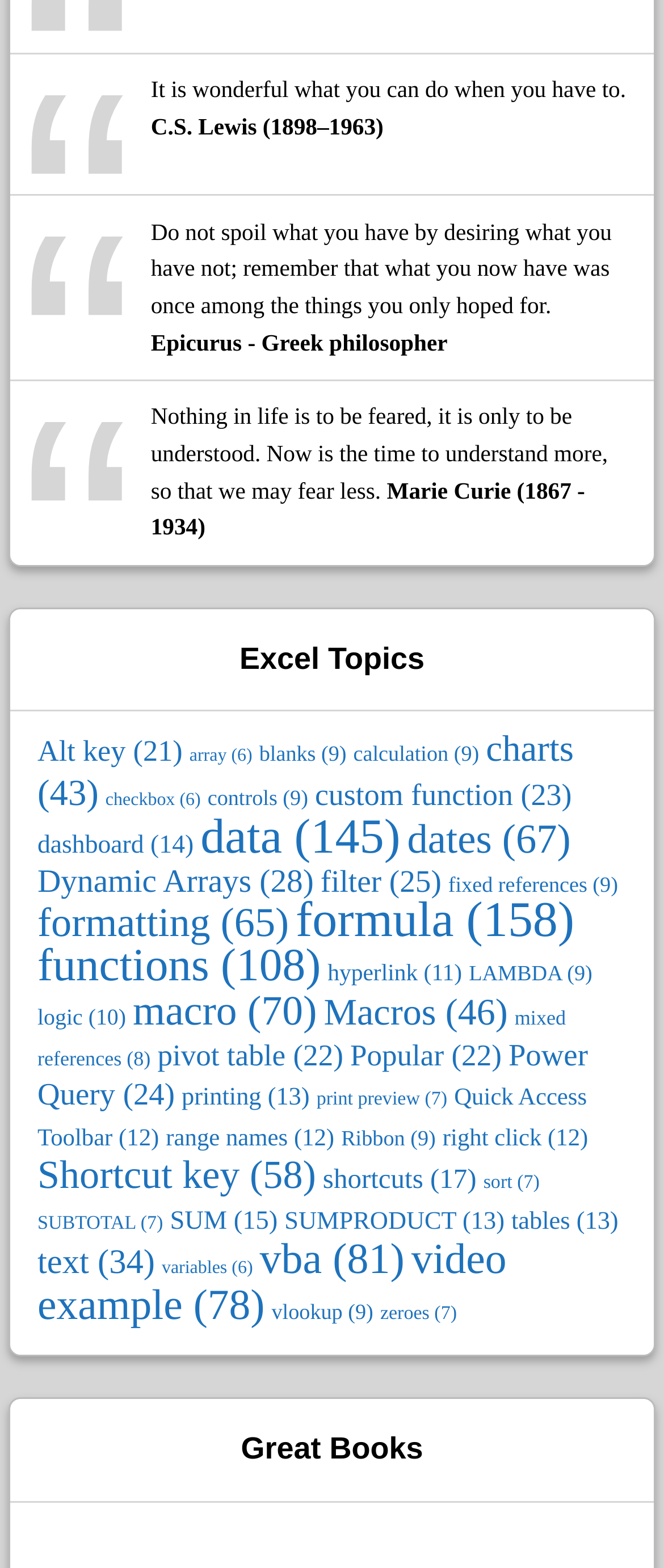How many quotes are displayed on this webpage?
Answer with a single word or phrase by referring to the visual content.

3